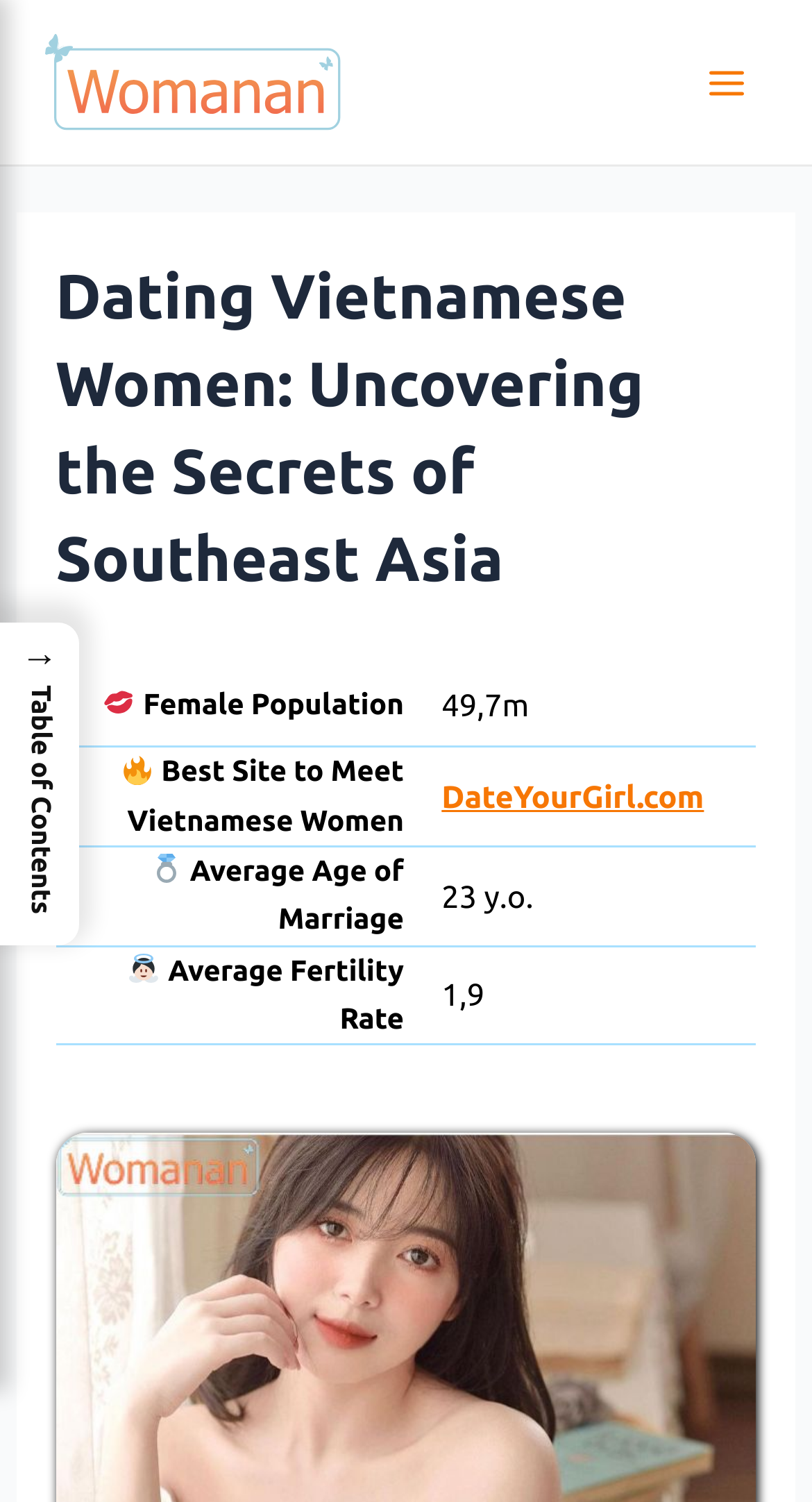What is the purpose of the webpage?
Refer to the image and offer an in-depth and detailed answer to the question.

I looked at the main heading of the webpage, which says 'Dating Vietnamese Women: Uncovering the Secrets of Southeast Asia', and inferred that the purpose of the webpage is to provide information and resources for dating Vietnamese women.